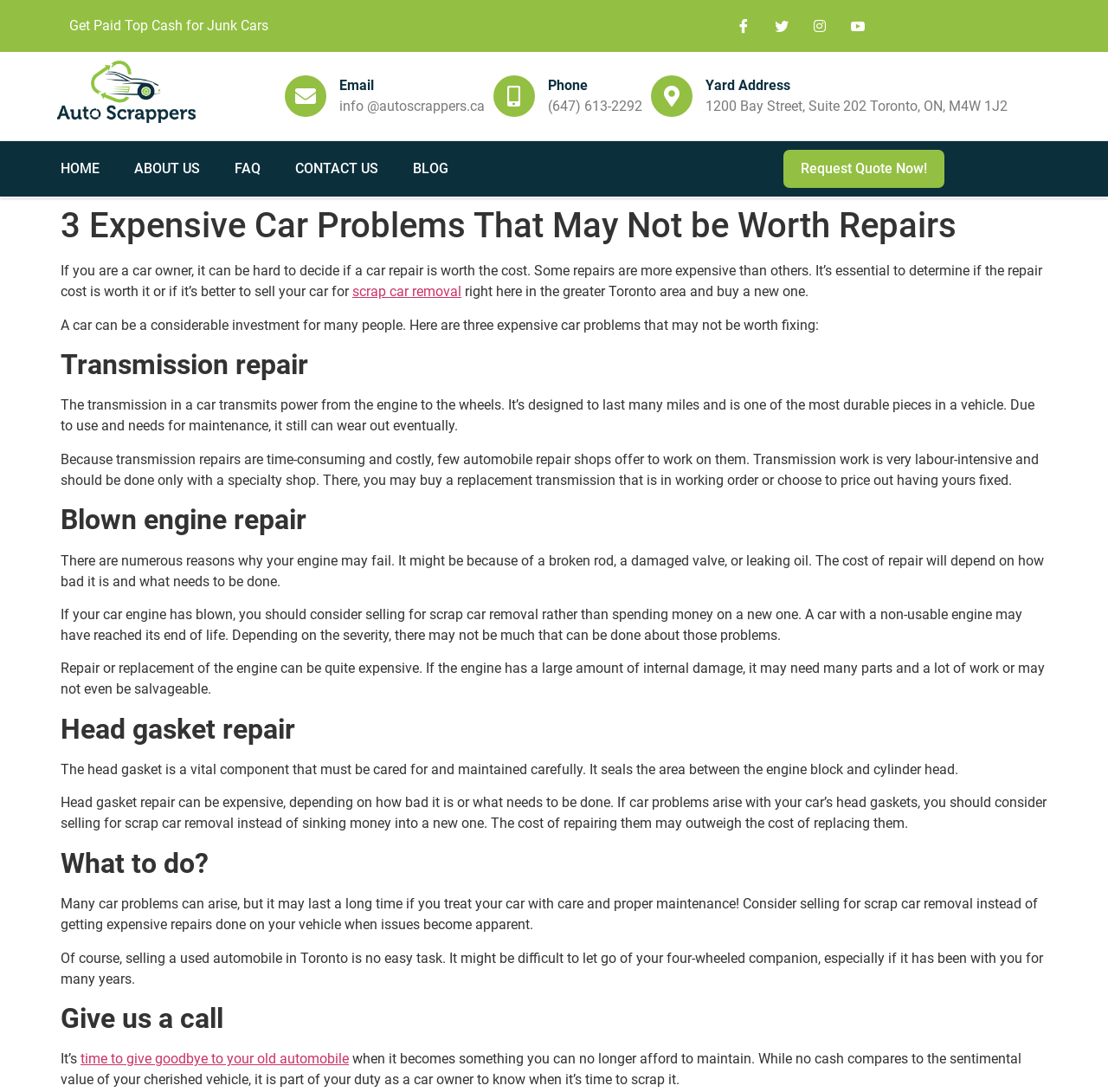Can you specify the bounding box coordinates of the area that needs to be clicked to fulfill the following instruction: "Request a quote now"?

[0.707, 0.137, 0.852, 0.172]